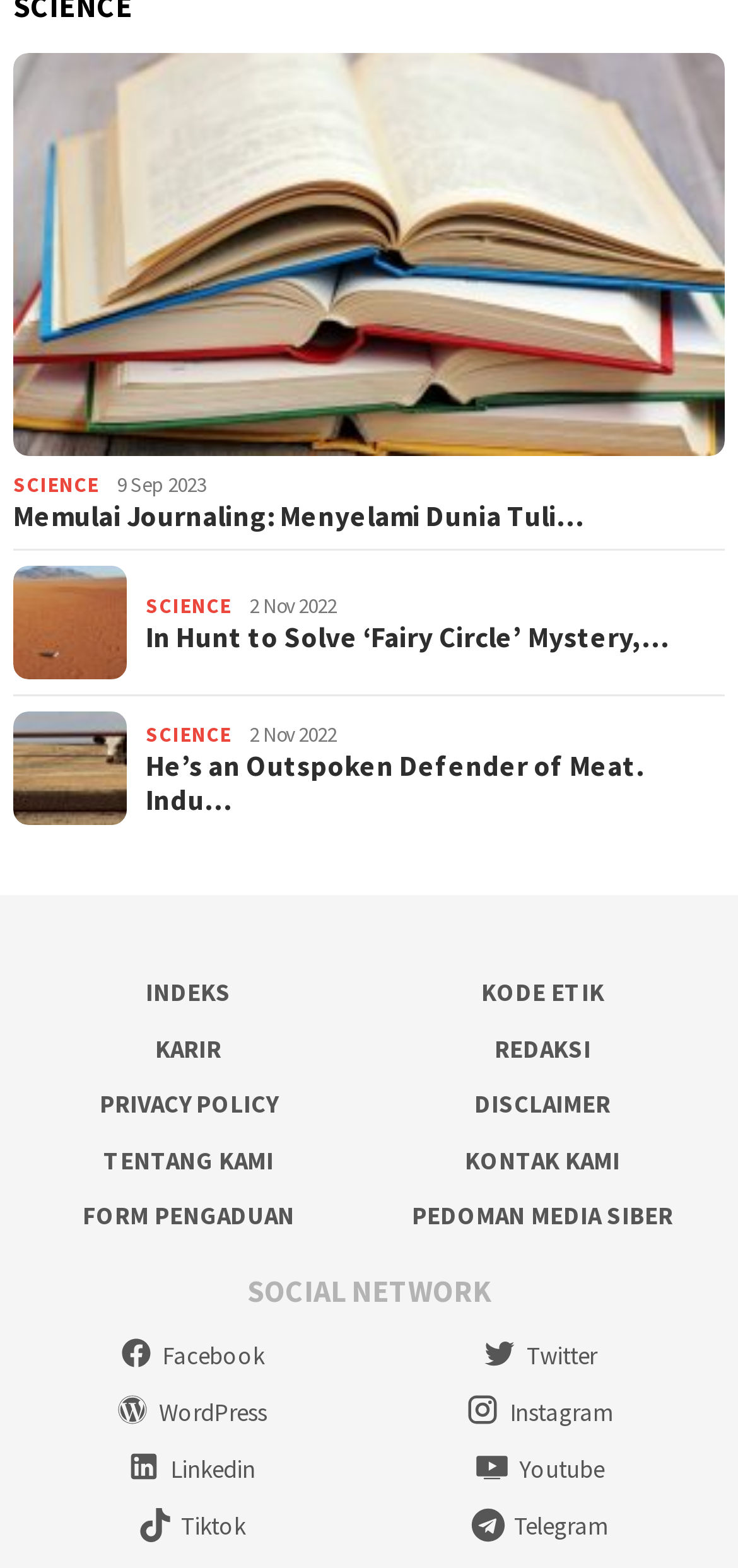How many social media links are present on the webpage?
Please answer using one word or phrase, based on the screenshot.

8